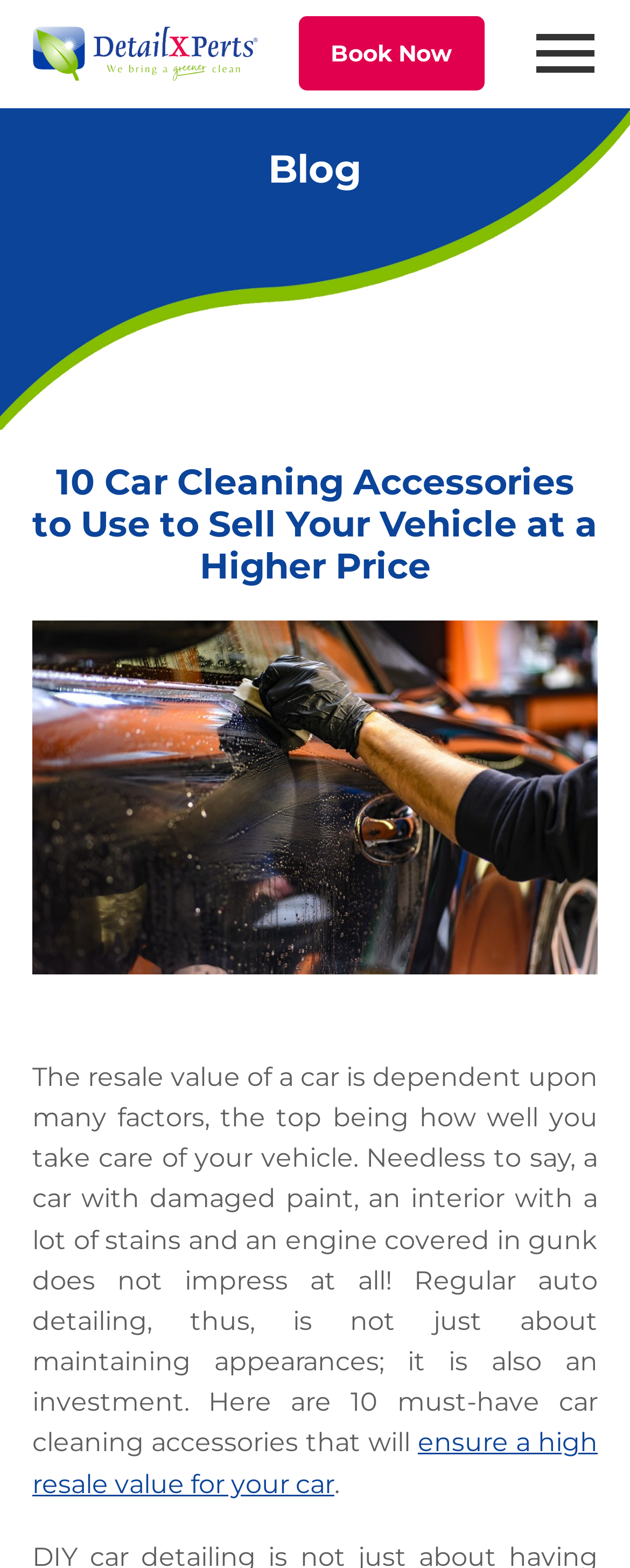Analyze the image and deliver a detailed answer to the question: Is there a call-to-action on the webpage?

The webpage has a 'Book Now' link, which suggests that there is a call-to-action, possibly to schedule a car detailing service or to take some other action related to the article's content.